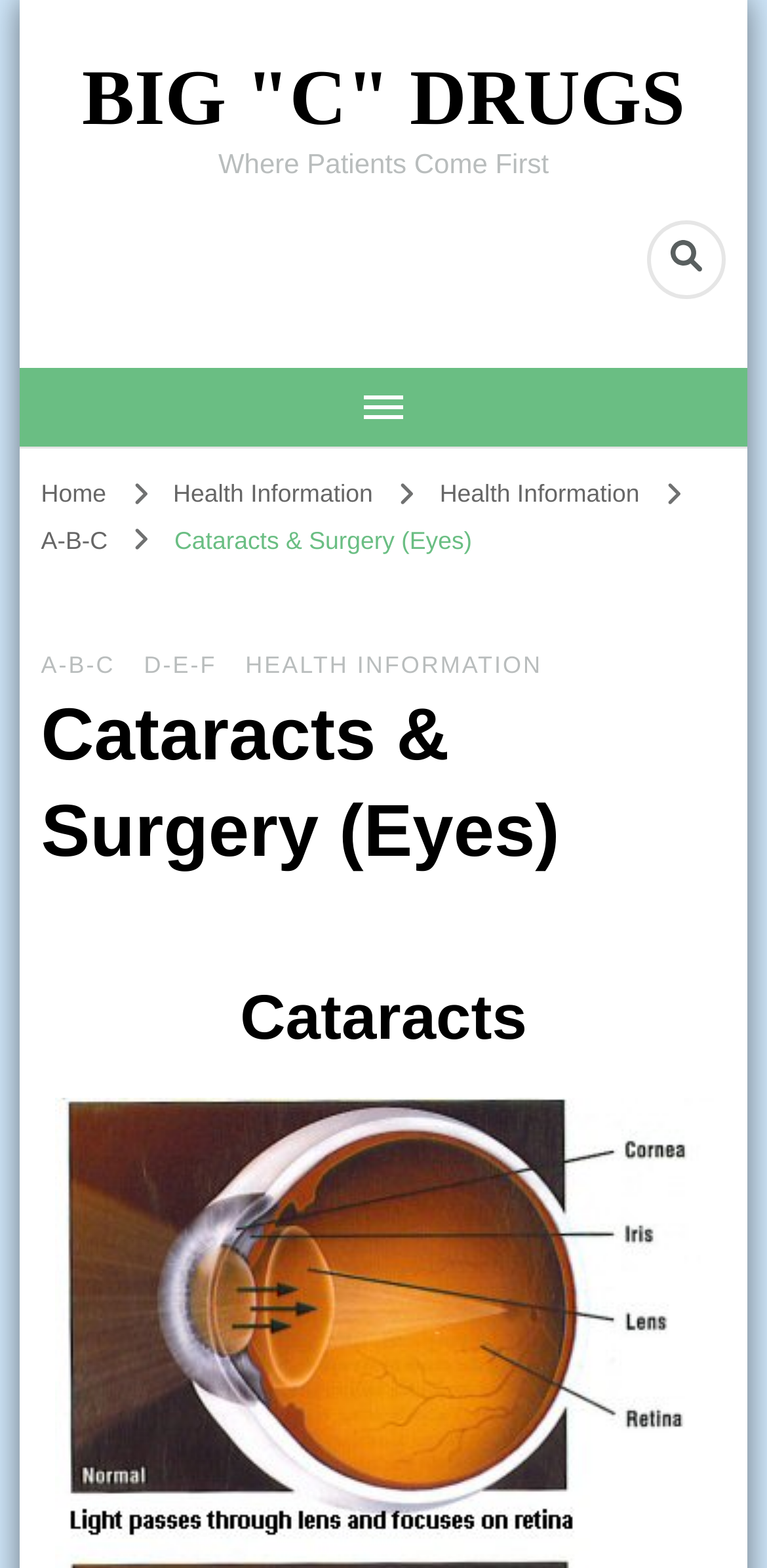Can you find the bounding box coordinates of the area I should click to execute the following instruction: "go to the Home page"?

[0.053, 0.306, 0.139, 0.324]